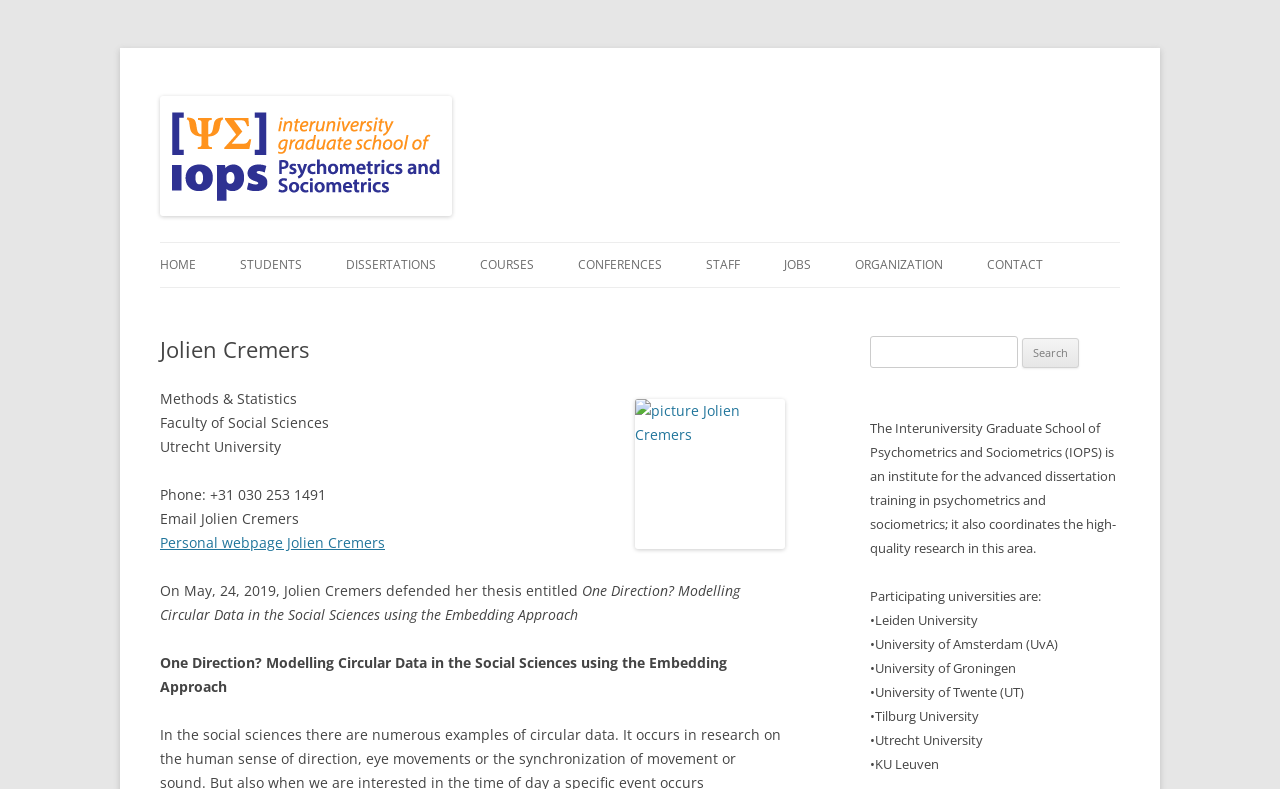What is the title of Jolien Cremers' thesis?
Please use the visual content to give a single word or phrase answer.

One Direction? Modelling Circular Data in the Social Sciences using the Embedding Approach